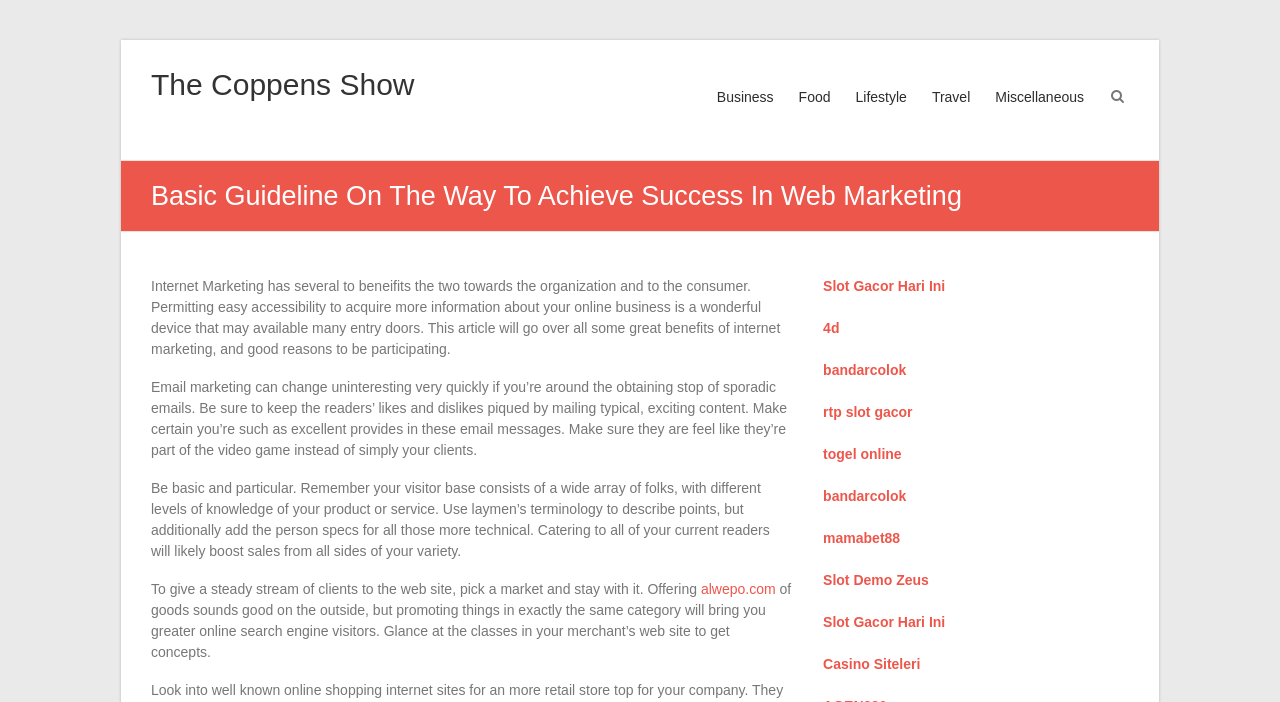Find the bounding box of the UI element described as follows: "Miscellaneous".

[0.778, 0.103, 0.847, 0.228]